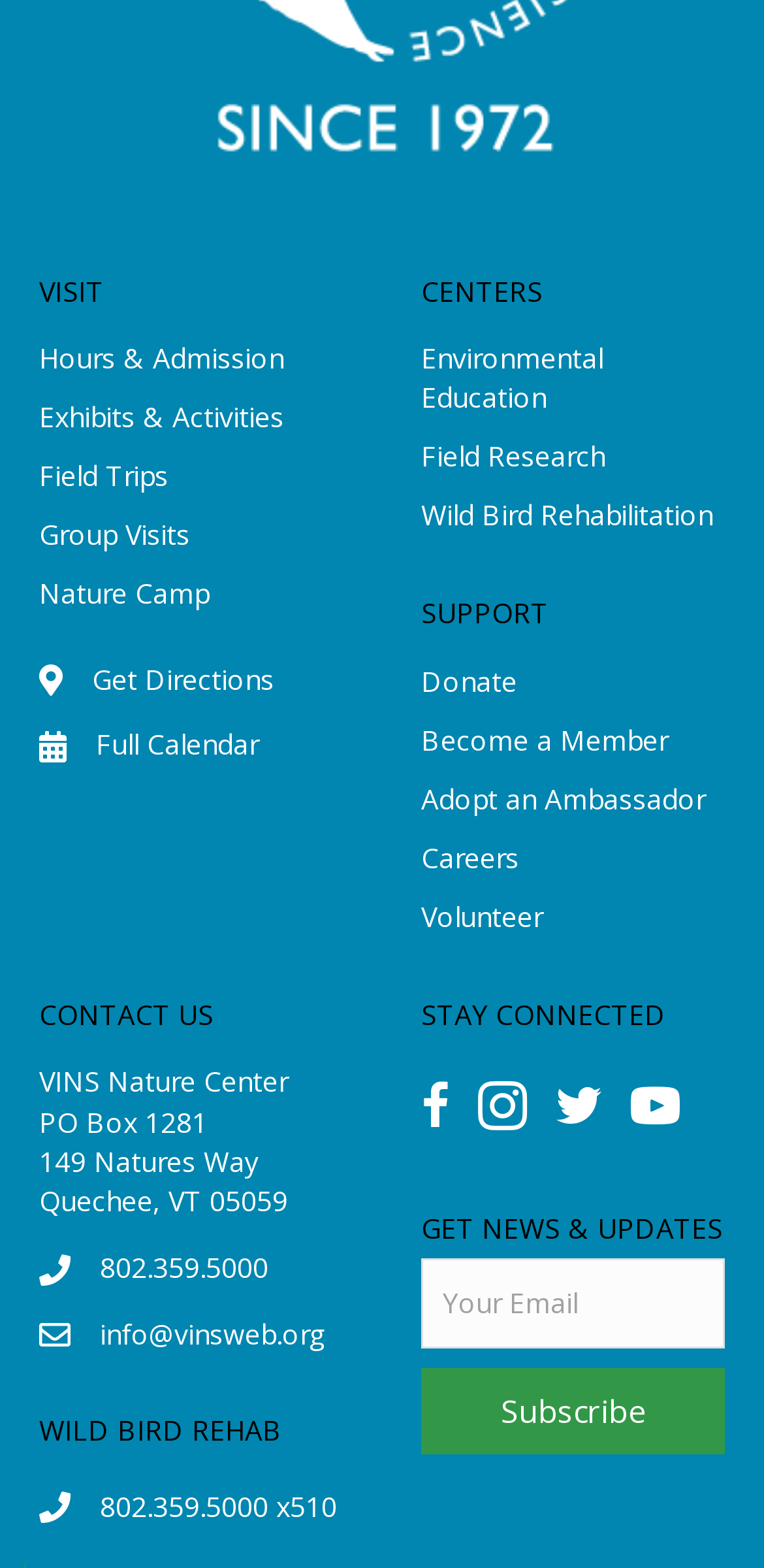Identify the bounding box coordinates of the section that should be clicked to achieve the task described: "Call the nature center".

[0.131, 0.797, 0.351, 0.822]